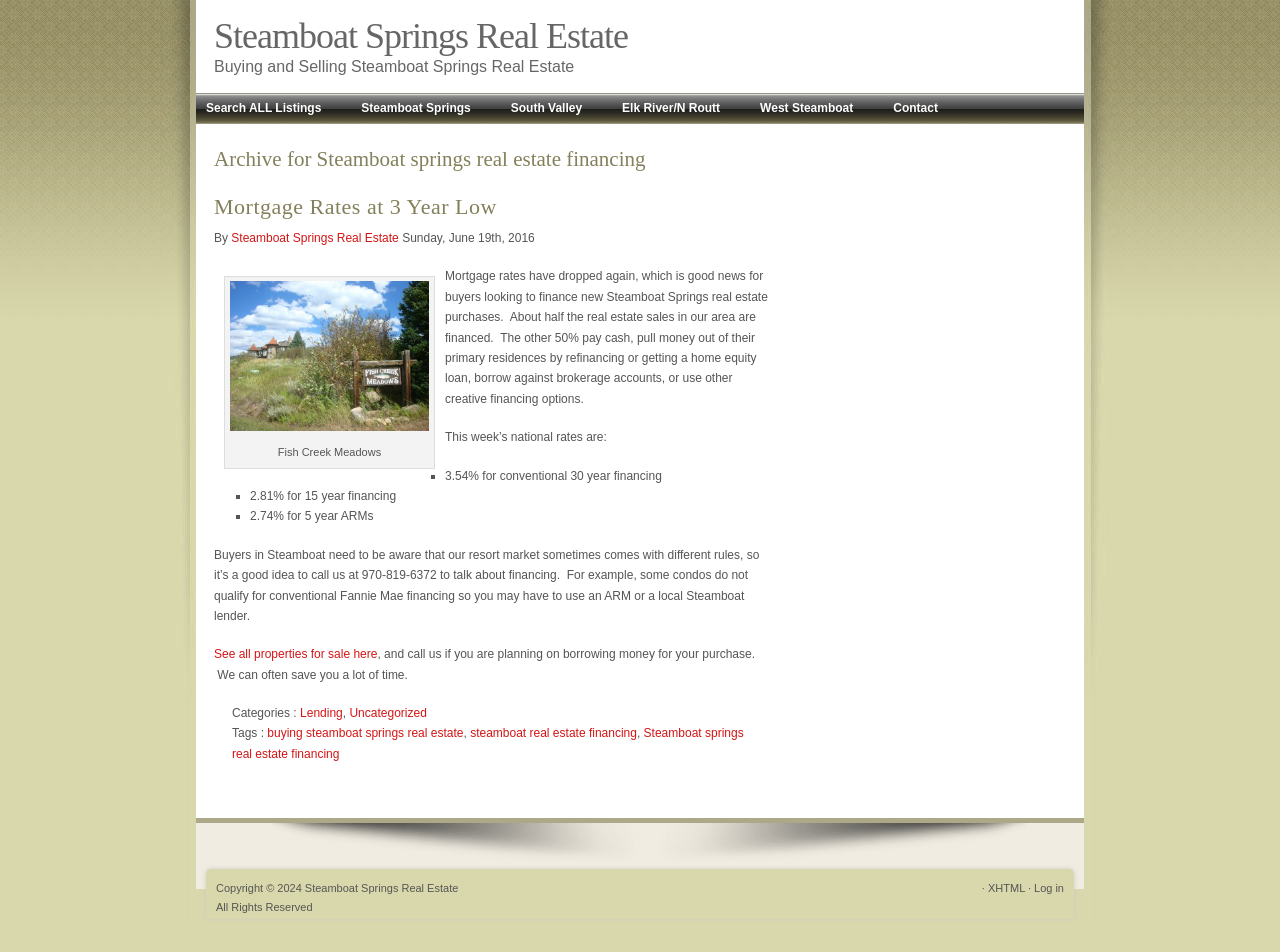Find the bounding box coordinates for the area that must be clicked to perform this action: "Read more about Mortgage Rates at 3 Year Low".

[0.167, 0.204, 0.388, 0.23]